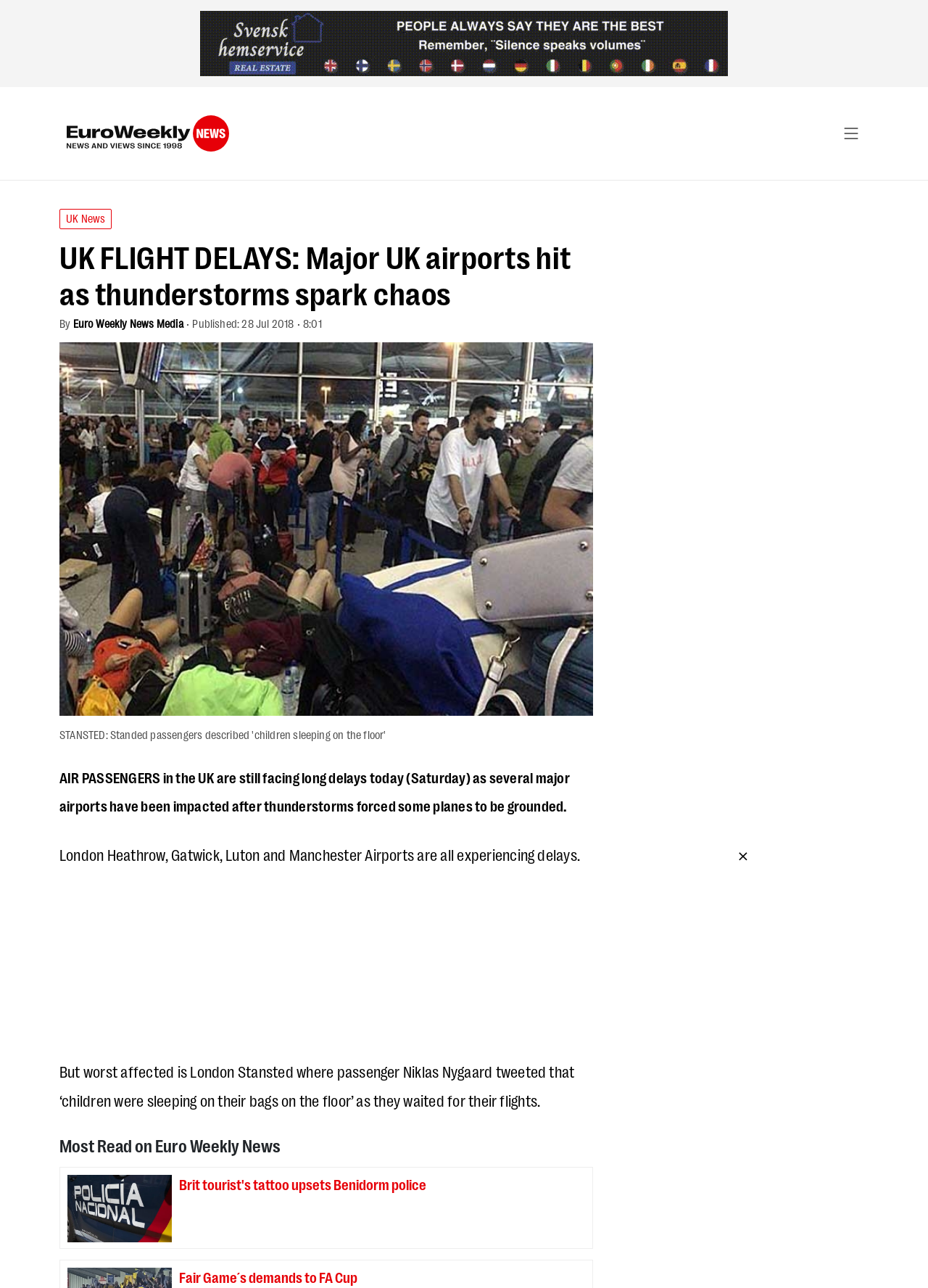Using the information shown in the image, answer the question with as much detail as possible: What is the current status of flights in the UK?

I found the answer by reading the static text that says 'AIR PASSENGERS in the UK are still facing long delays today (Saturday) as several major airports have been impacted after thunderstorms forced some planes to be grounded.' which indicates that flights in the UK are currently experiencing long delays.